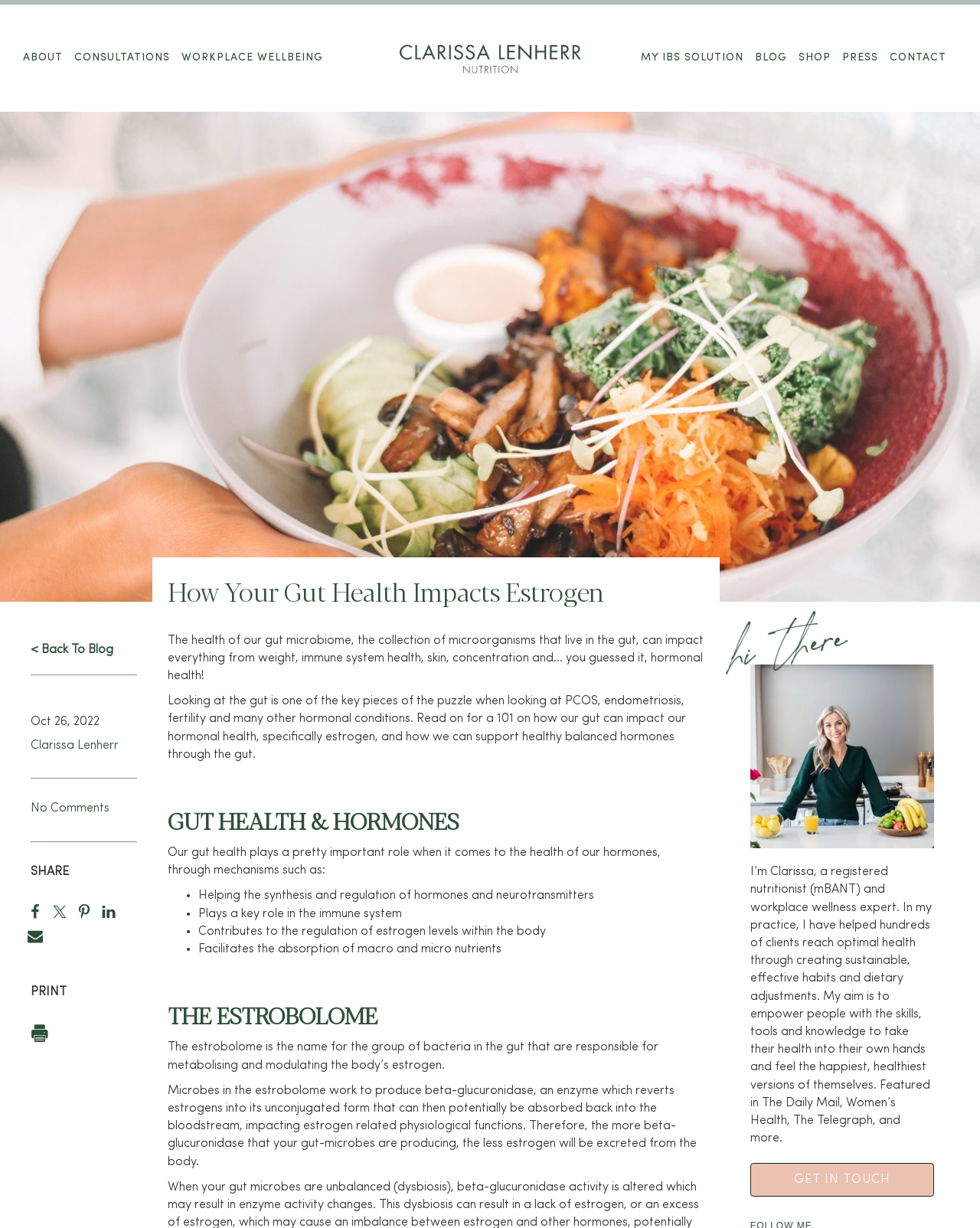What is the purpose of Clarissa Lenherr's practice?
Your answer should be a single word or phrase derived from the screenshot.

To empower people with the skills, tools and knowledge to take their health into their own hands